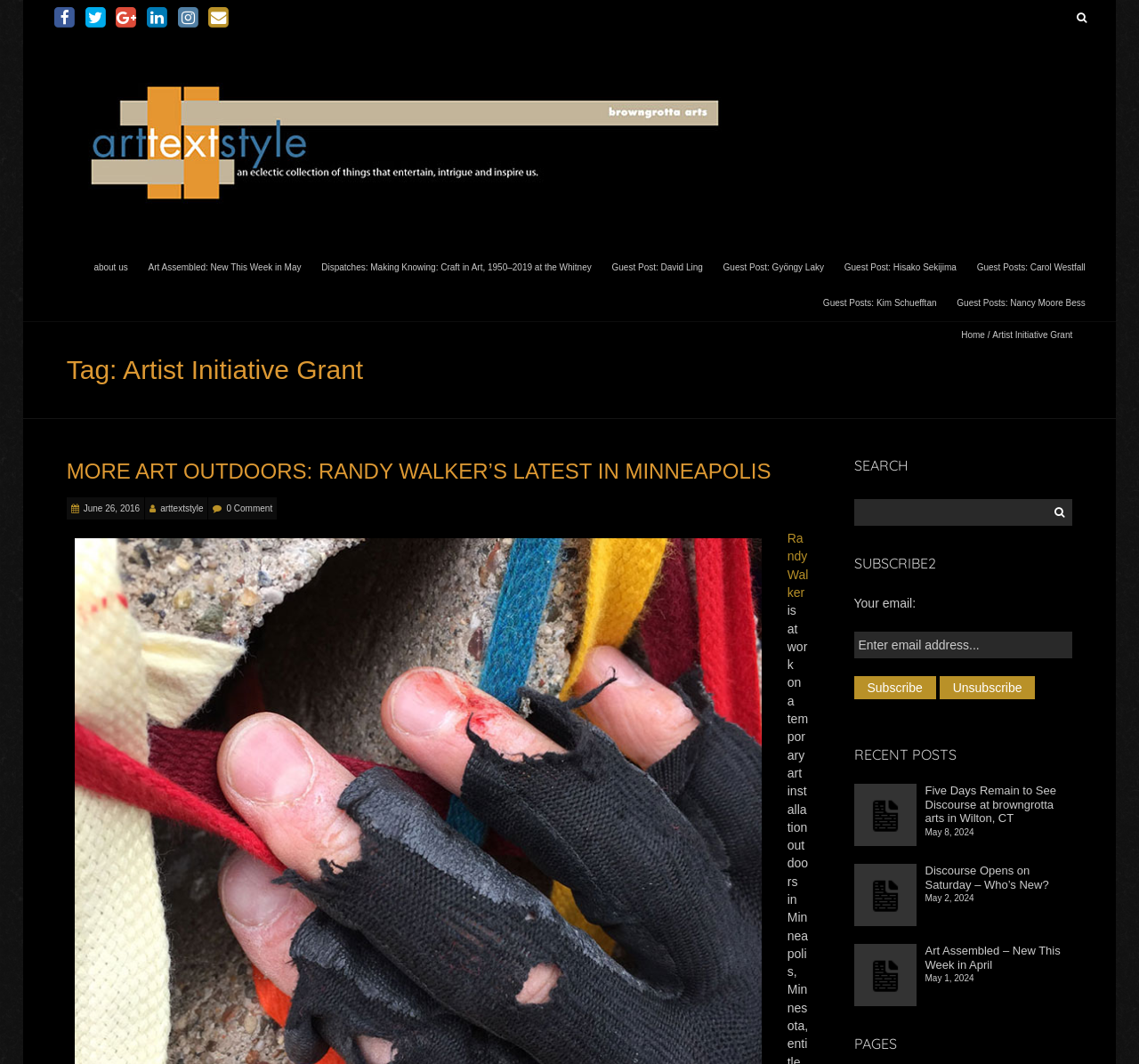Provide the bounding box coordinates of the HTML element this sentence describes: "name="unsubscribe" value="Unsubscribe"".

[0.825, 0.635, 0.909, 0.657]